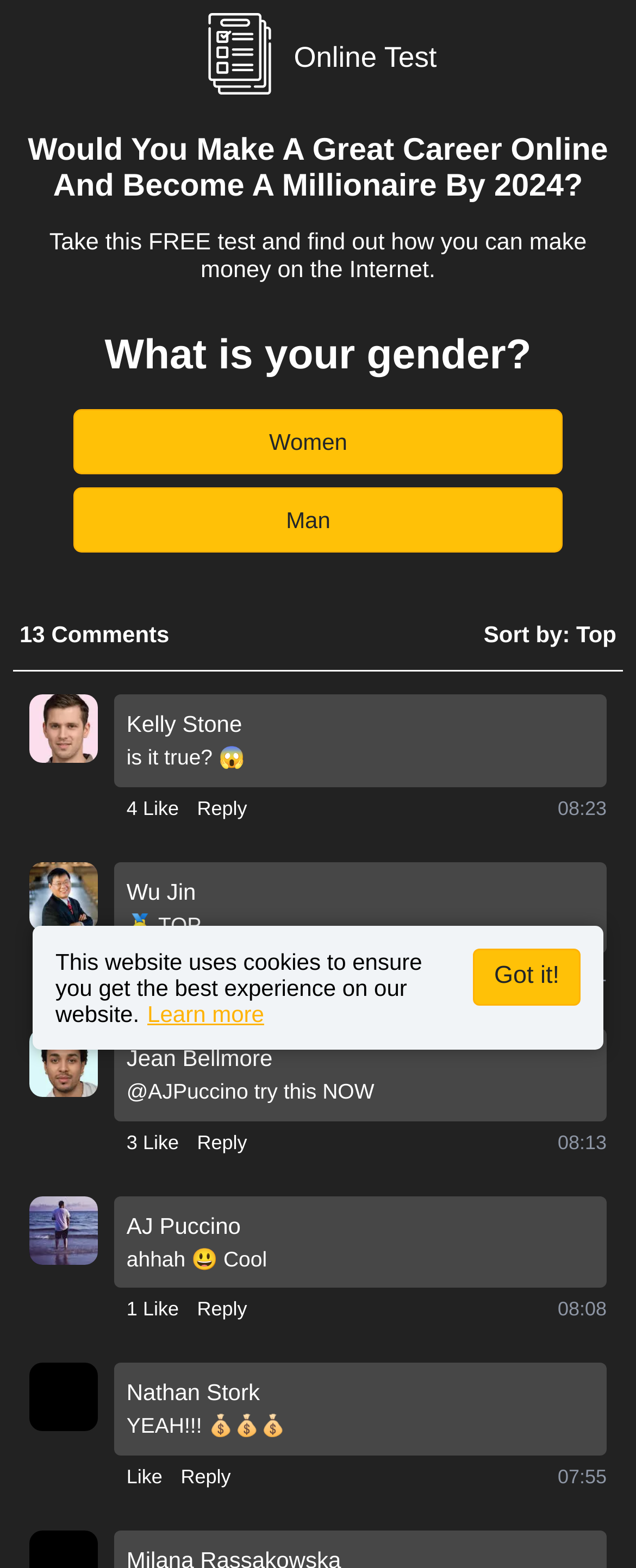How many options are available for the user's gender?
Answer with a single word or phrase by referring to the visual content.

2